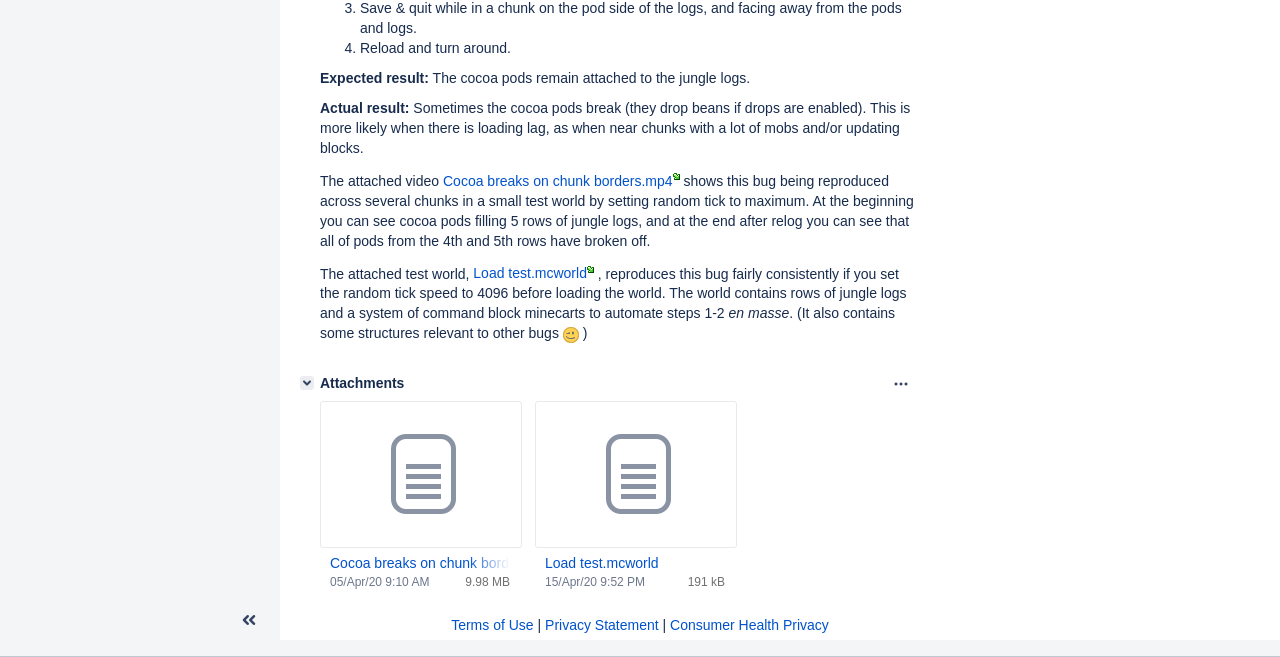From the element description Consumer Health Privacy, predict the bounding box coordinates of the UI element. The coordinates must be specified in the format (top-left x, top-left y, bottom-right x, bottom-right y) and should be within the 0 to 1 range.

[0.524, 0.939, 0.648, 0.963]